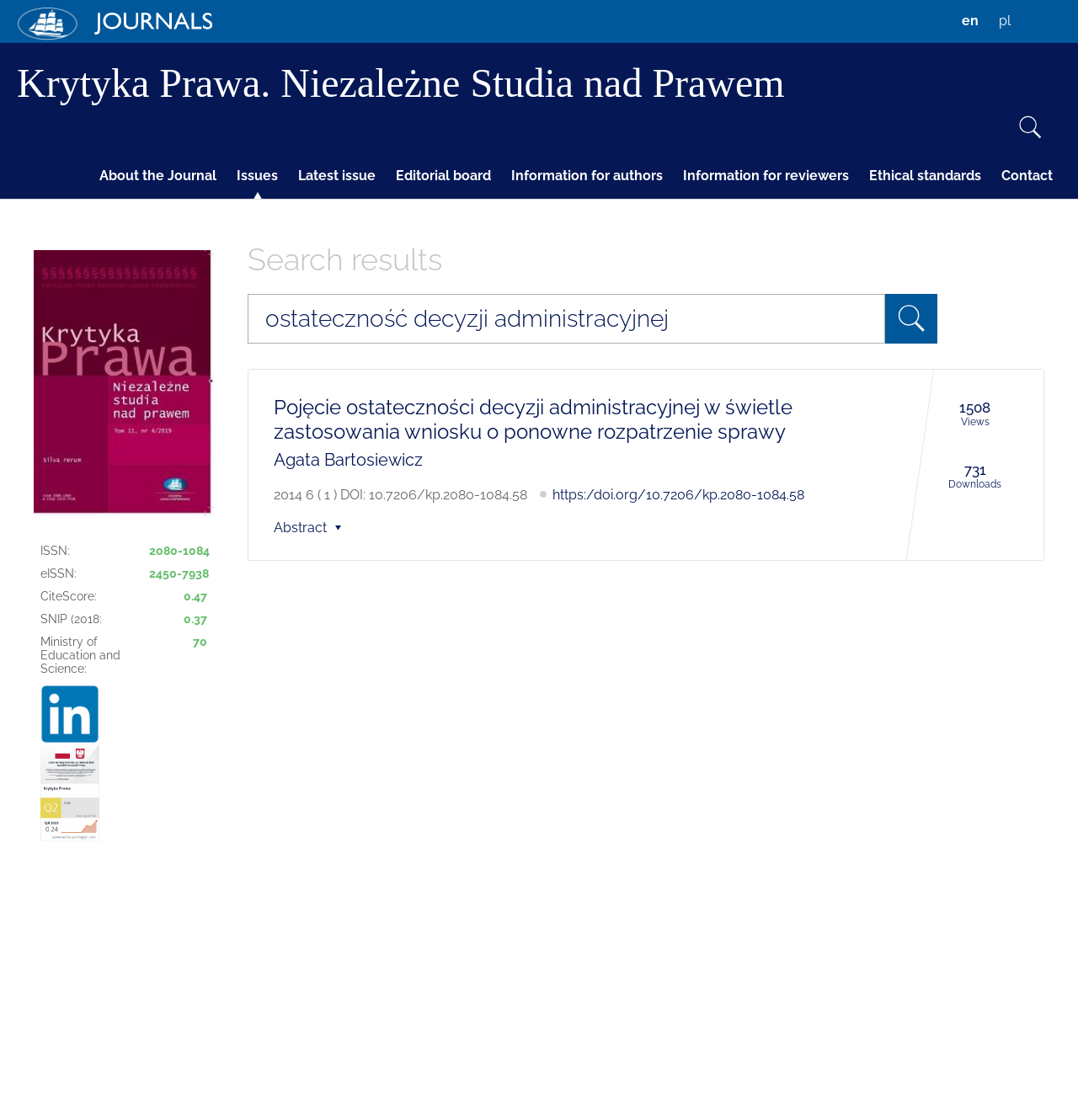Kindly determine the bounding box coordinates for the clickable area to achieve the given instruction: "Click the 'Contact' link".

[0.921, 0.136, 0.984, 0.177]